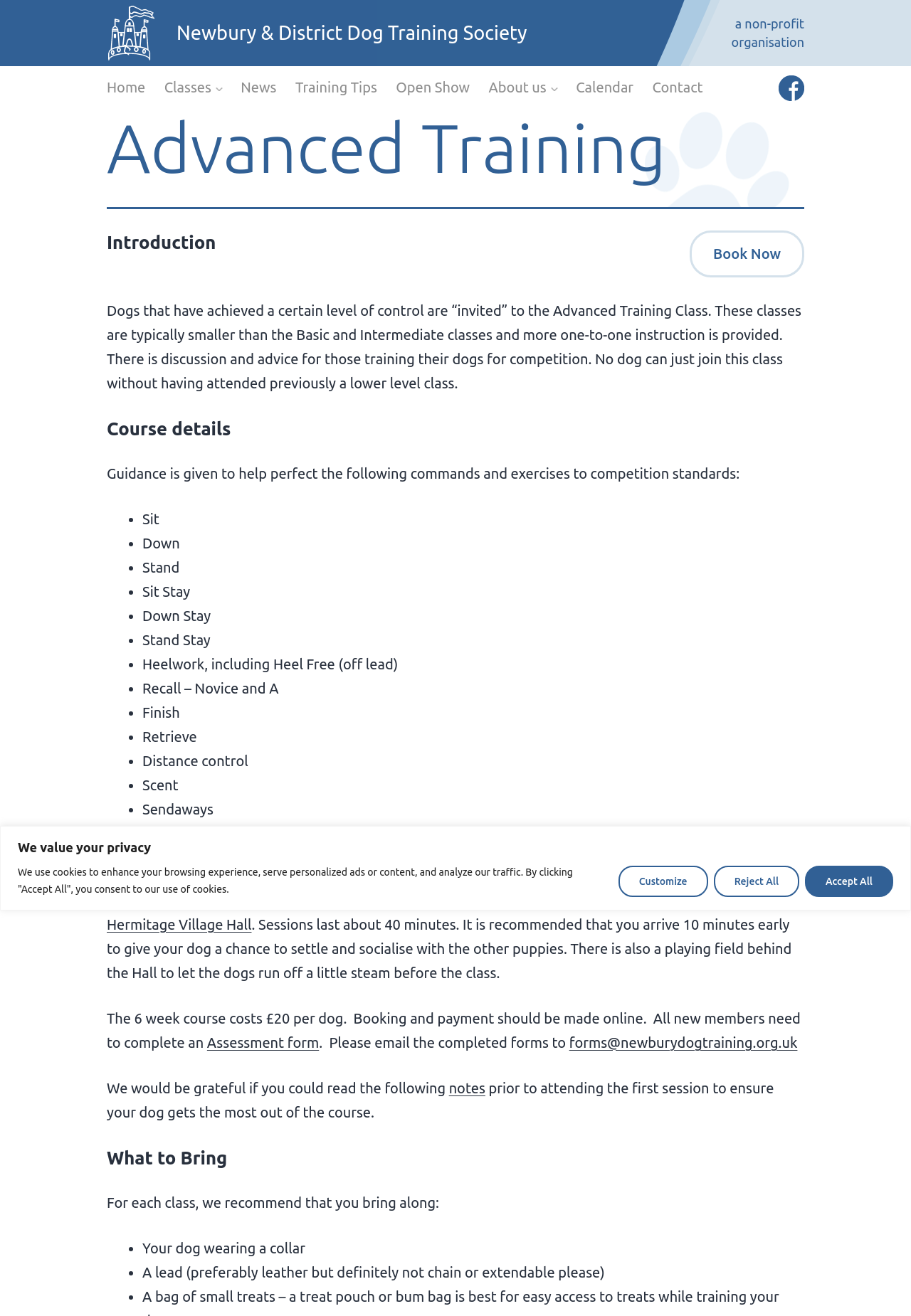What is the purpose of the Advanced Training Class?
Provide a detailed answer to the question, using the image to inform your response.

The Advanced Training Class is designed for dogs that have achieved a certain level of control, providing one-to-one instruction and discussion for those training their dogs for competition.